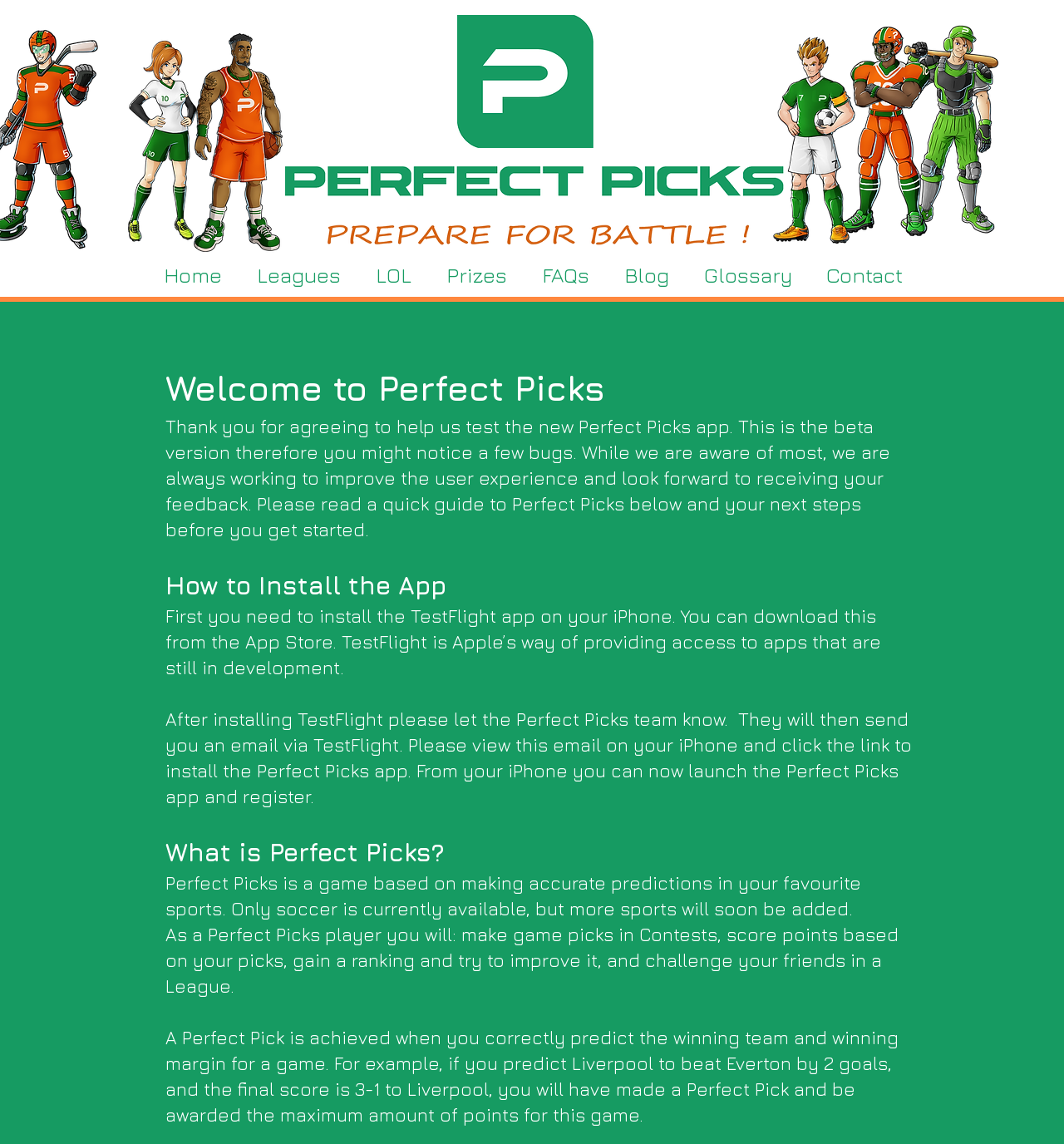Describe all the key features of the webpage in detail.

The webpage is about Perfect Picks, a game-based platform for making accurate predictions in various sports. At the top, there are six images of athletes from different sports, including baseball, American football, soccer, and basketball, taking up most of the top section of the page. 

Below the images, there is a navigation menu with eight links: Home, Leagues, LOL, Prizes, FAQs, Blog, Glossary, and Contact. 

On the left side of the page, there is a logo image, "PLogo Only.png", and another image, "Words Only.png", which appears to be a text-based logo. 

The main content of the page is divided into sections. The first section welcomes users to Perfect Picks and explains that this is a beta version of the app, with a request for feedback. 

Below this introduction, there is a section titled "How to Install the App", which provides step-by-step instructions on how to download and install the TestFlight app and subsequently the Perfect Picks app. 

The next section, "What is Perfect Picks?", explains the concept of the game, where users make predictions in their favorite sports, currently only soccer, but with more sports to be added soon. It also outlines the gameplay, including making picks, scoring points, ranking, and challenging friends in a league. 

Finally, there is a section that explains what a "Perfect Pick" is, which is achieved when a user correctly predicts the winning team and winning margin for a game.